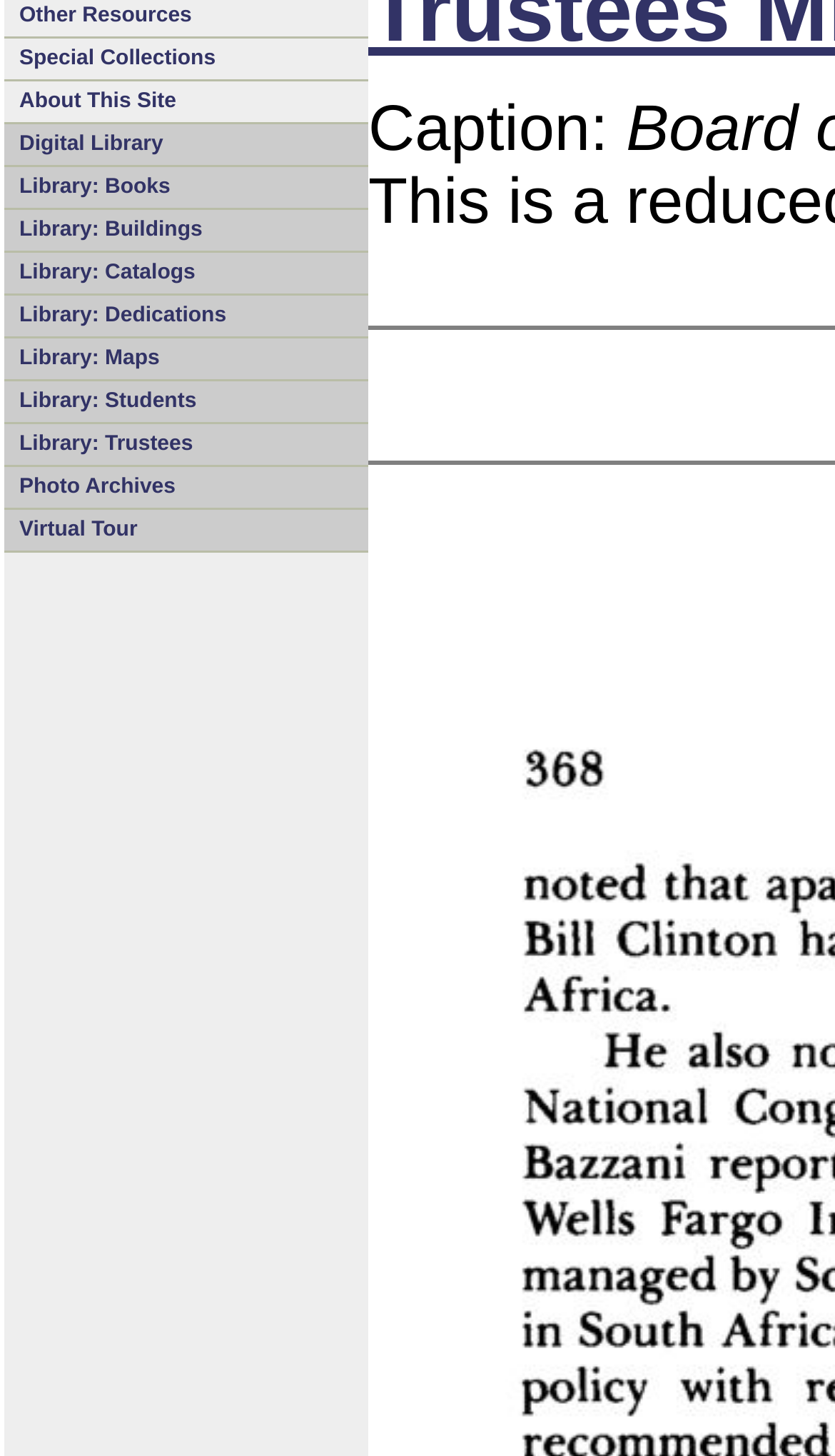Based on the element description, predict the bounding box coordinates (top-left x, top-left y, bottom-right x, bottom-right y) for the UI element in the screenshot: About This Site

[0.005, 0.055, 0.441, 0.085]